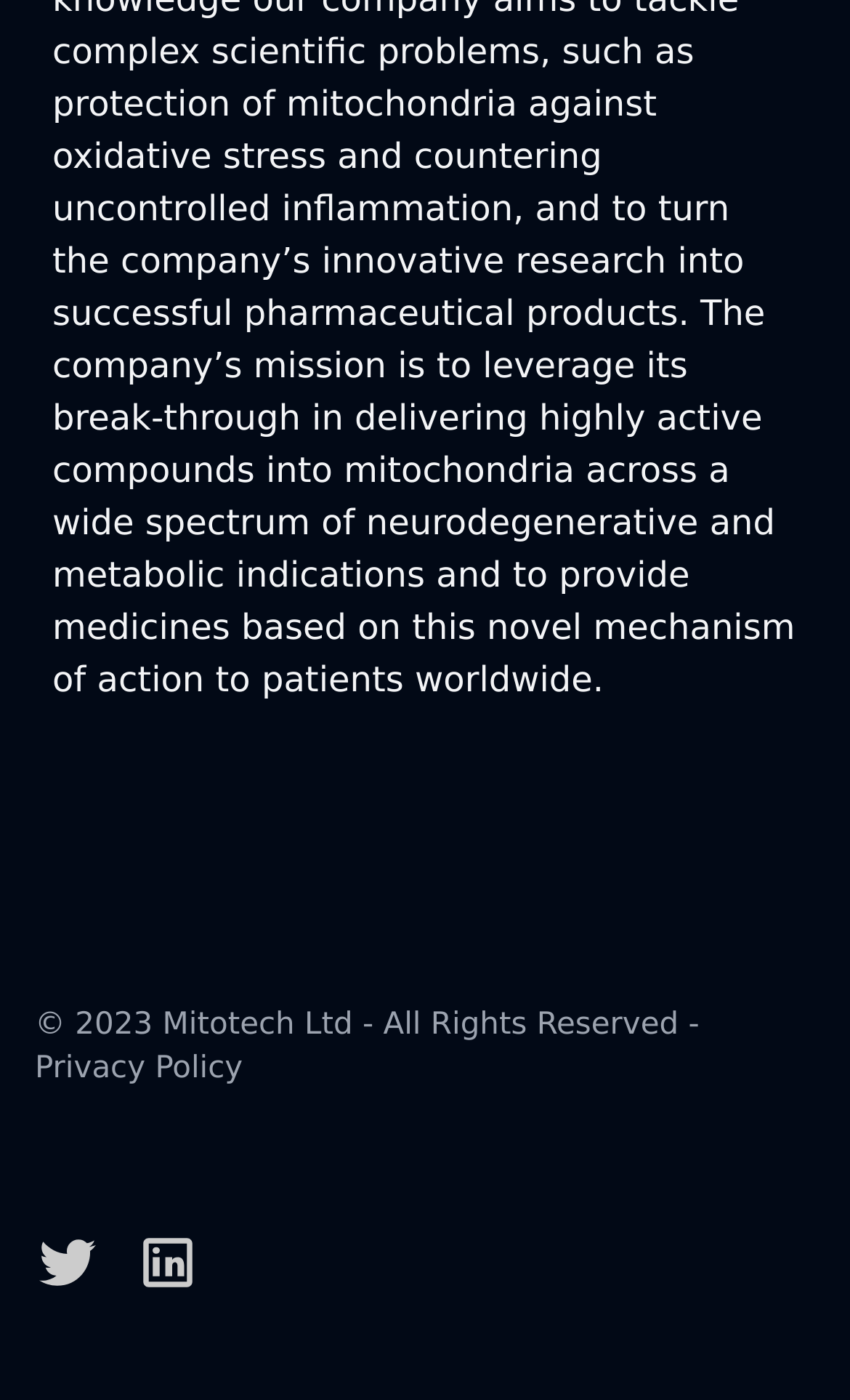Use a single word or phrase to answer this question: 
What is the last link at the bottom?

LinkedIn